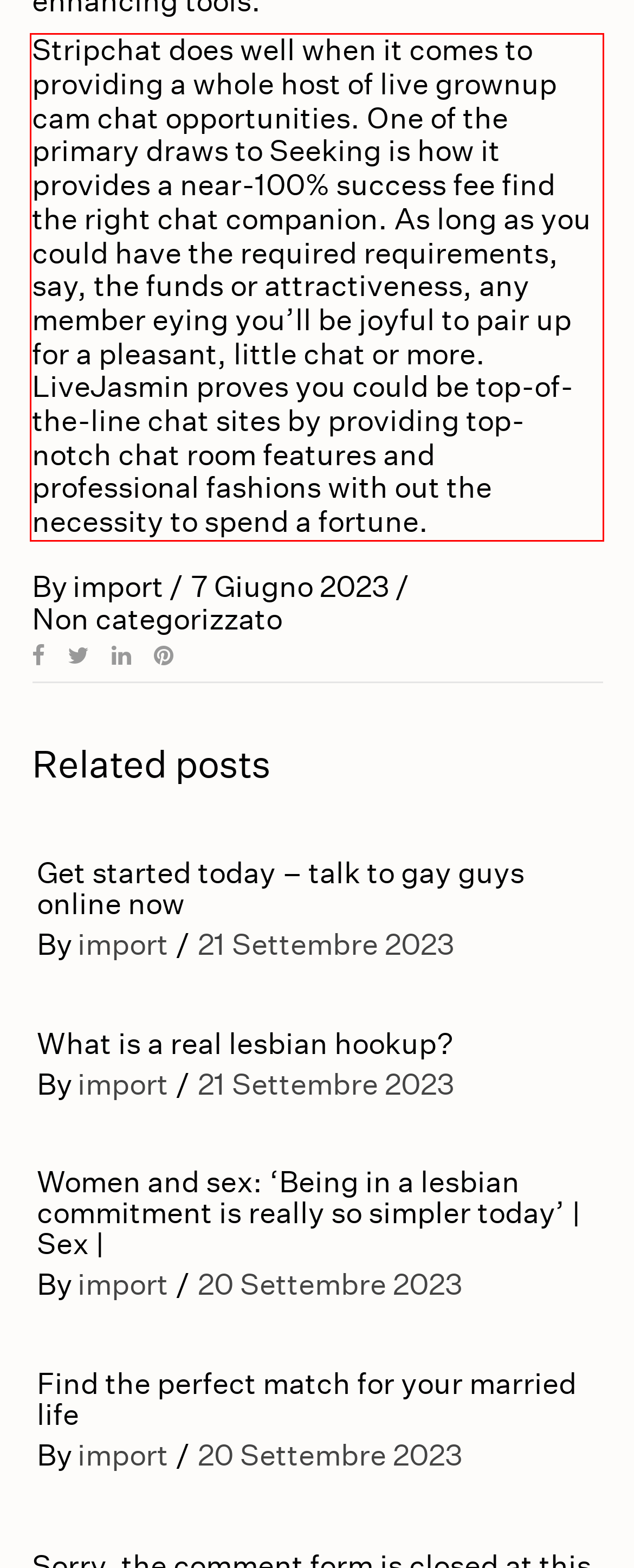Analyze the webpage screenshot and use OCR to recognize the text content in the red bounding box.

Stripchat does well when it comes to providing a whole host of live grownup cam chat opportunities. One of the primary draws to Seeking is how it provides a near-100% success fee find the right chat companion. As long as you could have the required requirements, say, the funds or attractiveness, any member eying you’ll be joyful to pair up for a pleasant, little chat or more. LiveJasmin proves you could be top-of-the-line chat sites by providing top-notch chat room features and professional fashions with out the necessity to spend a fortune.